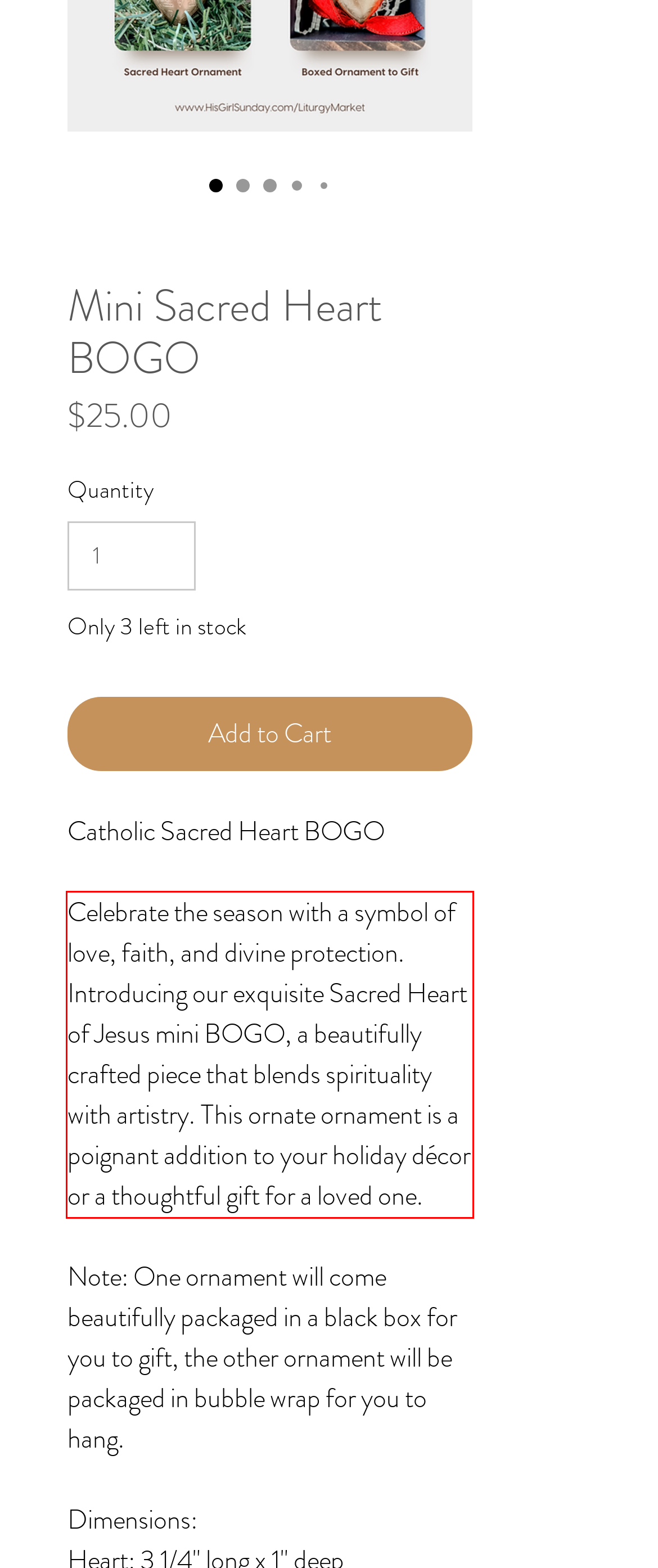You are provided with a screenshot of a webpage containing a red bounding box. Please extract the text enclosed by this red bounding box.

Celebrate the season with a symbol of love, faith, and divine protection. Introducing our exquisite Sacred Heart of Jesus mini BOGO, a beautifully crafted piece that blends spirituality with artistry. This ornate ornament is a poignant addition to your holiday décor or a thoughtful gift for a loved one.